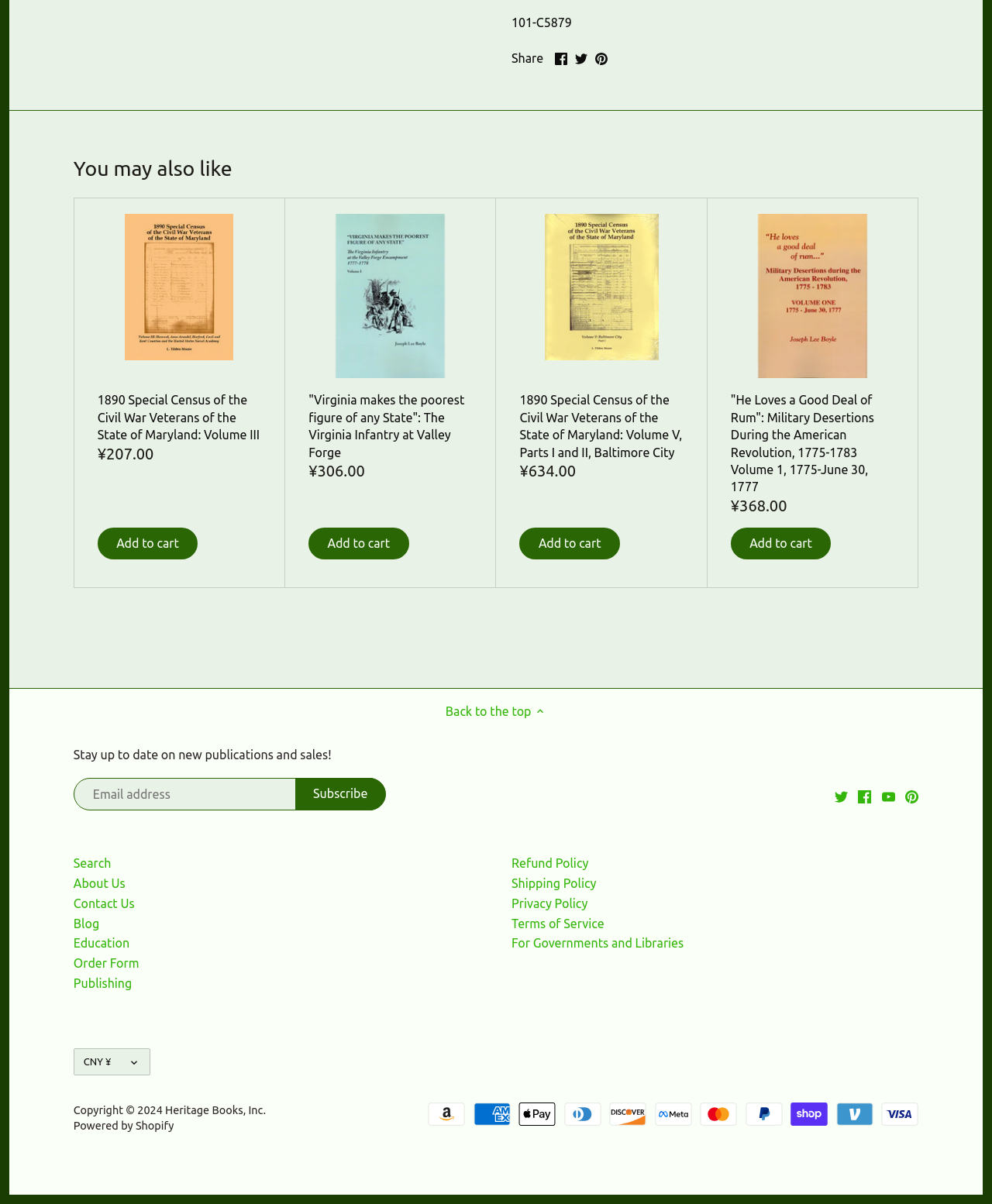Locate the bounding box coordinates of the area you need to click to fulfill this instruction: 'View '1890 Special Census of the Civil War Veterans of the State of Maryland: Volume III''. The coordinates must be in the form of four float numbers ranging from 0 to 1: [left, top, right, bottom].

[0.098, 0.178, 0.263, 0.299]